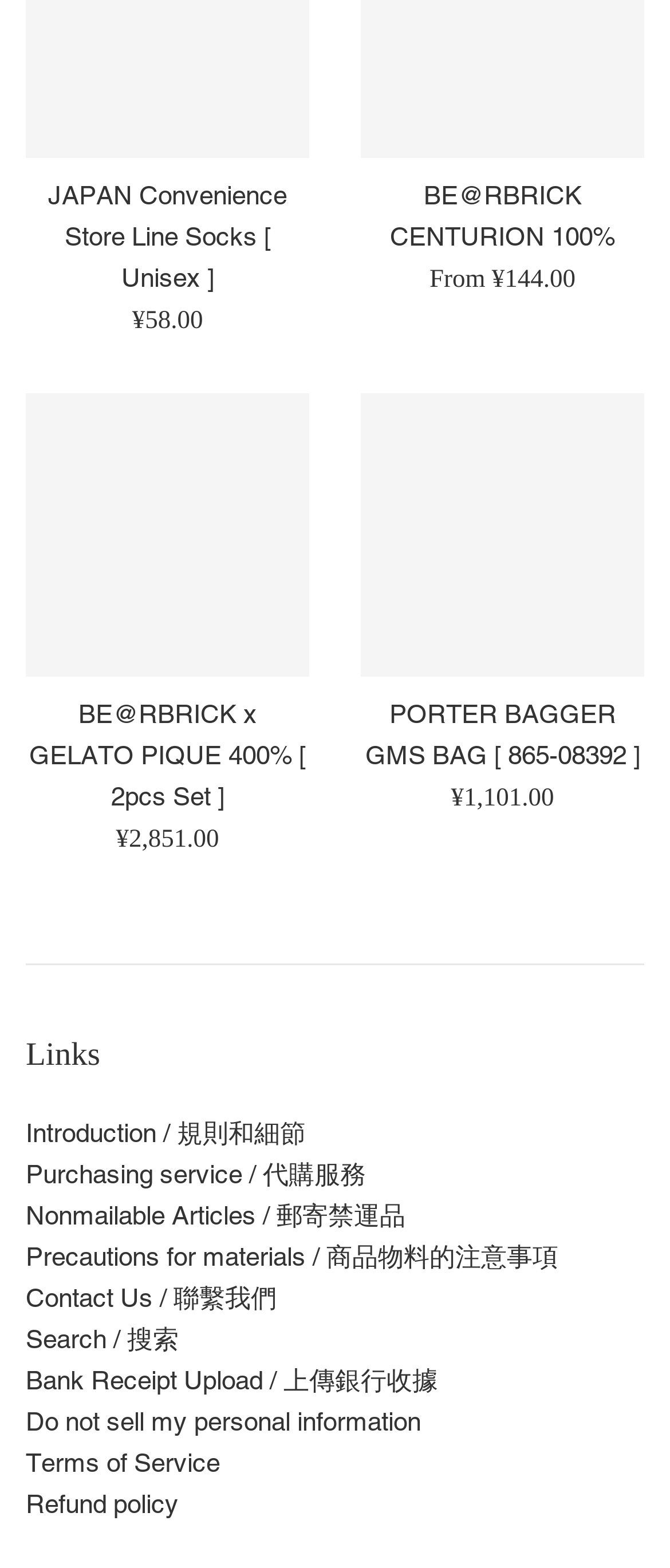Determine the bounding box coordinates of the region I should click to achieve the following instruction: "View terms of service". Ensure the bounding box coordinates are four float numbers between 0 and 1, i.e., [left, top, right, bottom].

[0.038, 0.923, 0.328, 0.942]